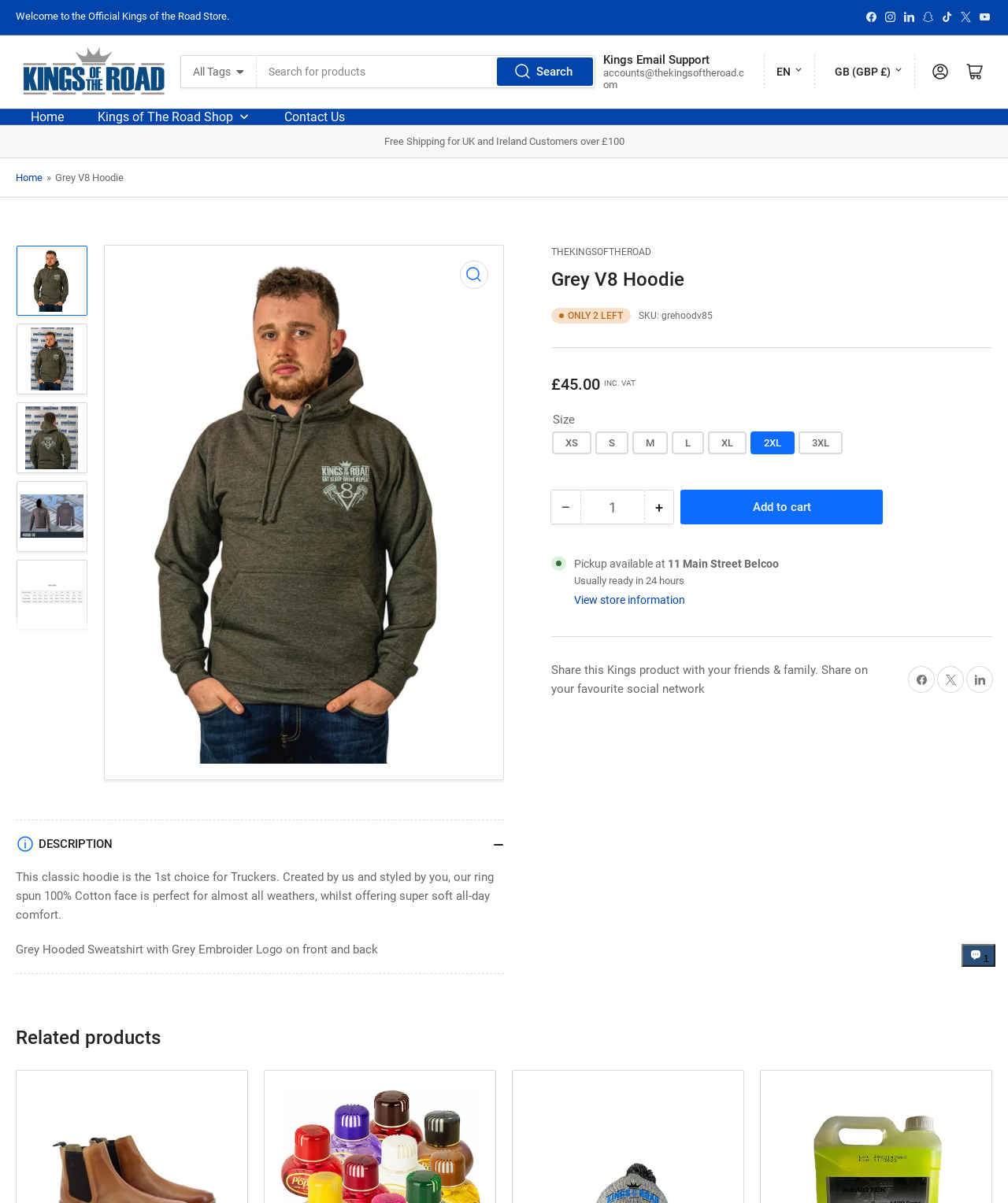How many items are left in stock for the Grey V8 Hoodie?
Answer with a single word or short phrase according to what you see in the image.

2